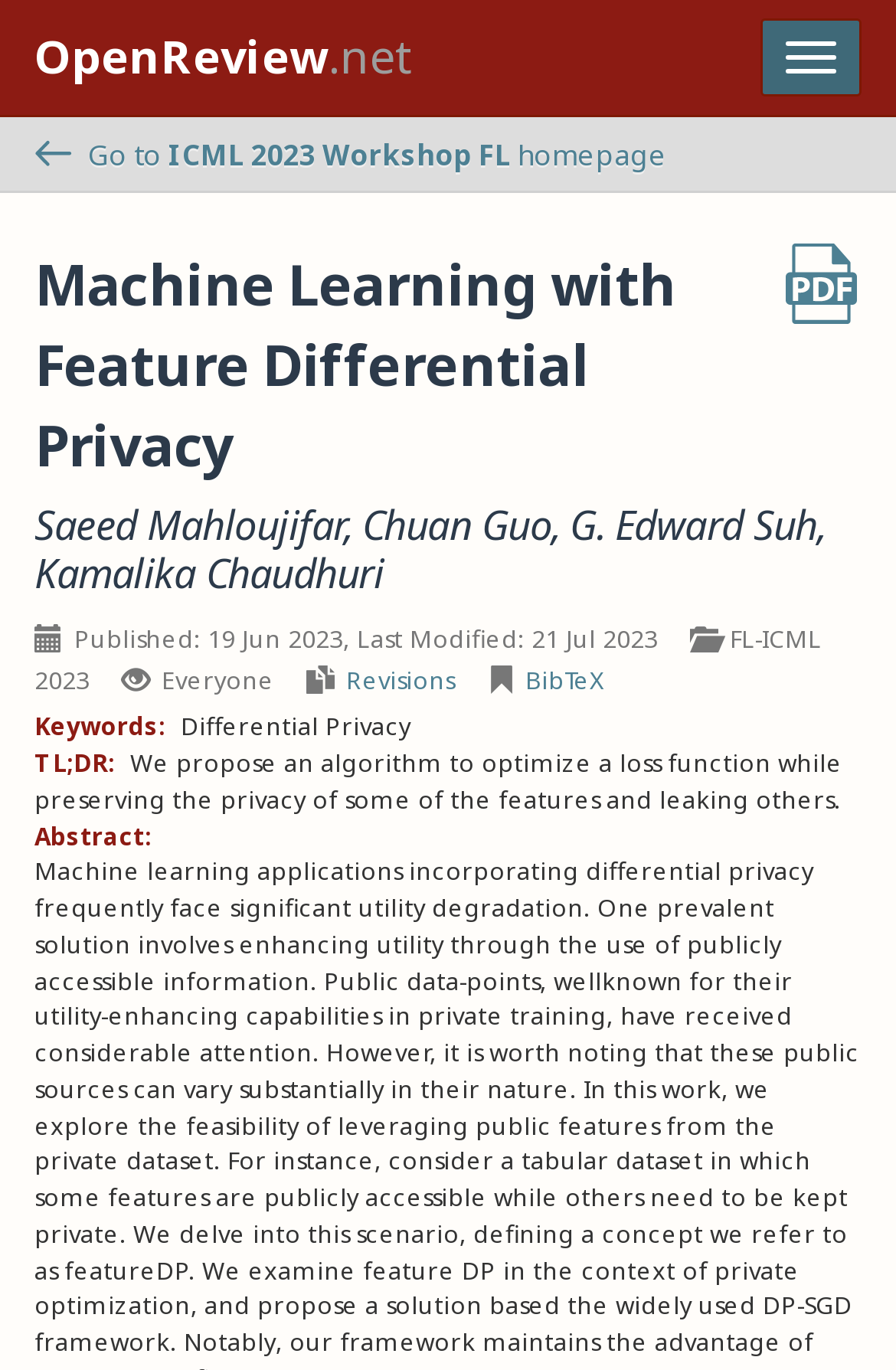Give a detailed account of the webpage.

The webpage is about a research paper titled "Machine Learning with Feature Differential Privacy" on the OpenReview.net platform. At the top left corner, there is a link to the OpenReview.net homepage. Next to it, there is a button to toggle navigation. On the top right corner, there is a link to go back to the ICML 2023 Workshop FL homepage, accompanied by a back arrow icon.

Below the navigation section, the title of the paper "Machine Learning with Feature Differential Privacy" is prominently displayed. To the right of the title, there is a link to download the paper in PDF format, accompanied by a "Download PDF" icon.

The authors of the paper, Saeed Mahloujifar, Chuan Guo, G. Edward Suh, and Kamalika Chaudhuri, are listed below the title. Each author's name is a clickable link.

The publication and modification dates of the paper are displayed below the authors' names, followed by the workshop name "FL-ICML 2023". There is a note indicating that the paper is visible to everyone since July 21, 2023.

Below this section, there are links to revisions and BibTeX, as well as a list of keywords, including "Differential Privacy". A brief summary of the paper, titled "TL;DR", is provided, which describes an algorithm to optimize a loss function while preserving the privacy of some features and leaking others. Finally, there is an abstract section that provides a longer summary of the paper.